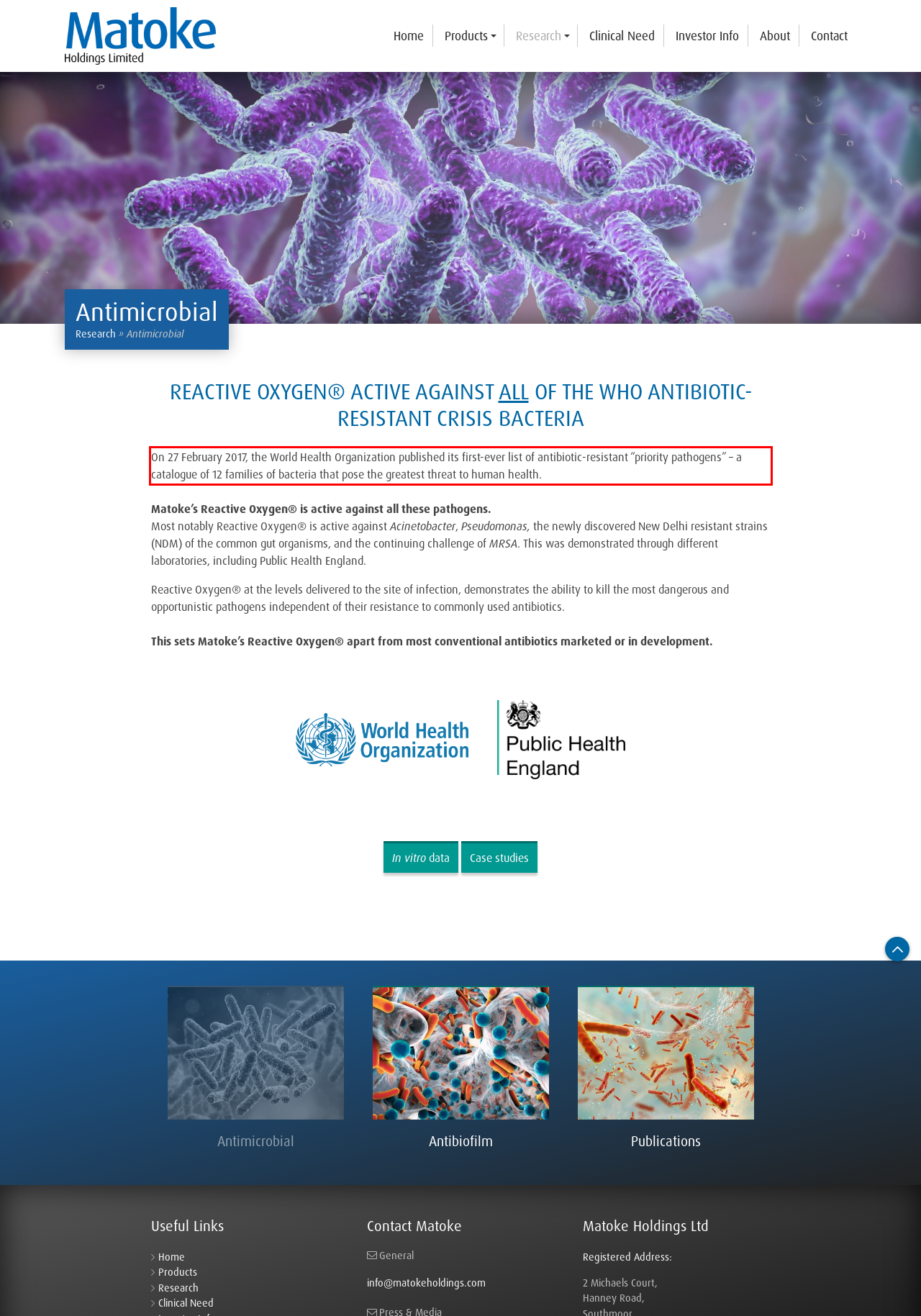Please extract the text content within the red bounding box on the webpage screenshot using OCR.

On 27 February 2017, the World Health Organization published its first-ever list of antibiotic-resistant “priority pathogens” – a catalogue of 12 families of bacteria that pose the greatest threat to human health.